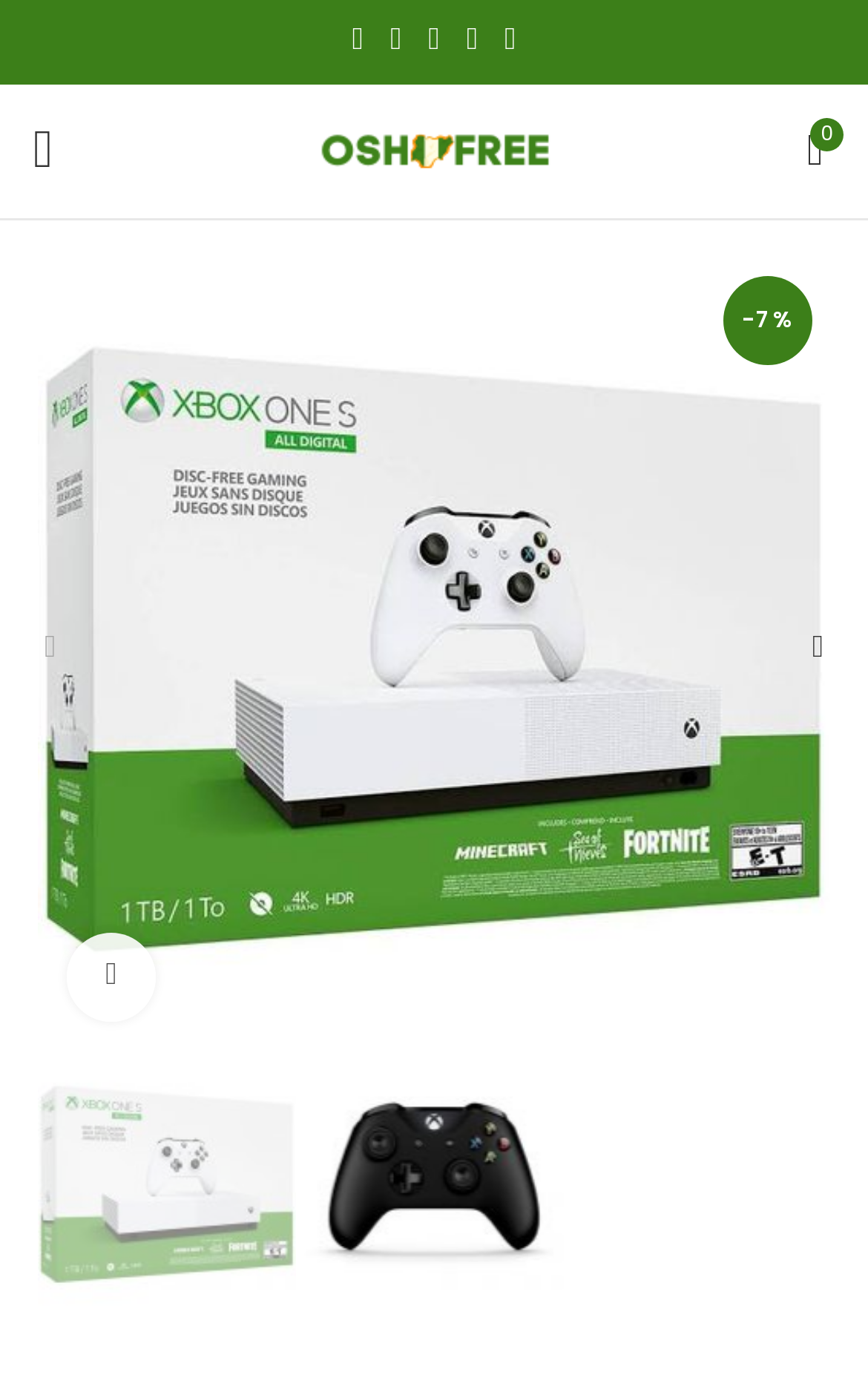Please provide a one-word or short phrase answer to the question:
What is the position of the 'Shop at Oshofree' link on the page?

Top-right